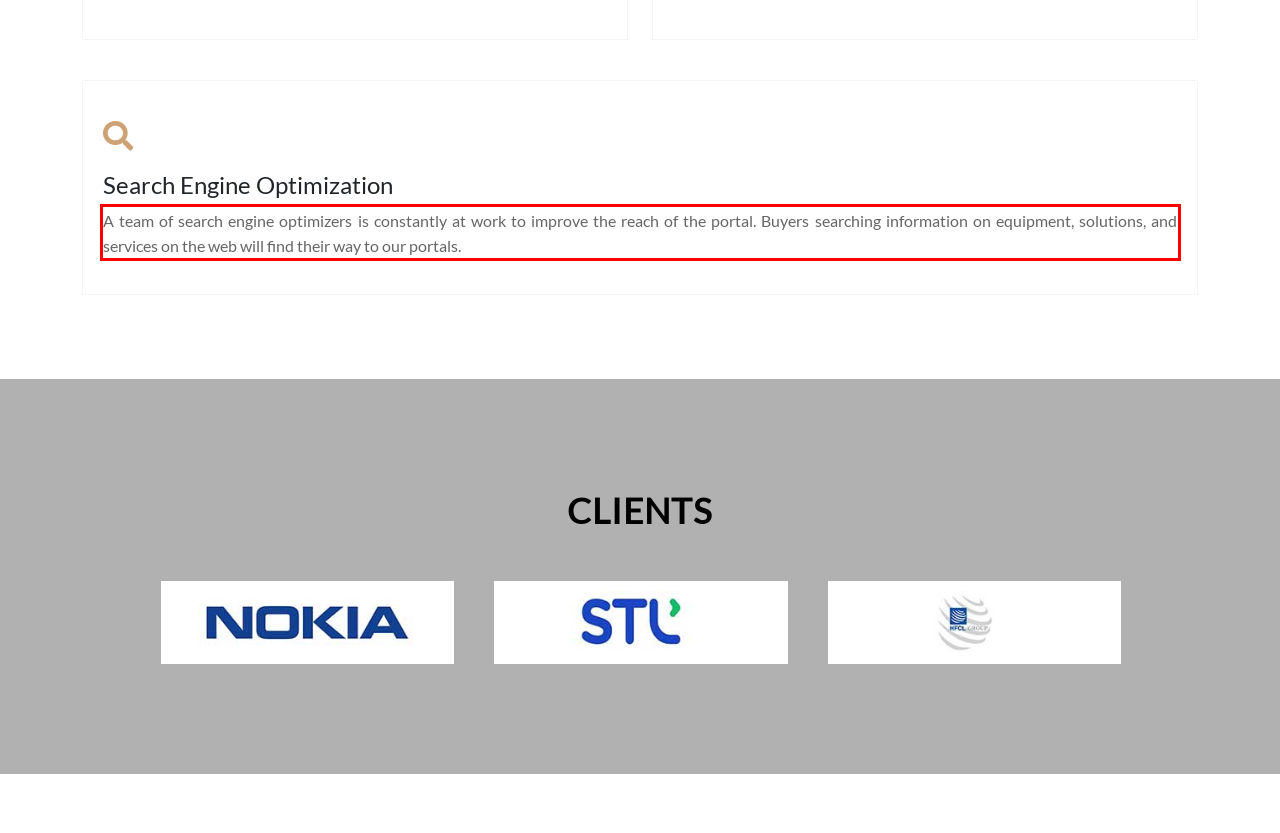Please perform OCR on the text content within the red bounding box that is highlighted in the provided webpage screenshot.

A team of search engine optimizers is constantly at work to improve the reach of the portal. Buyers searching information on equipment, solutions, and services on the web will find their way to our portals.